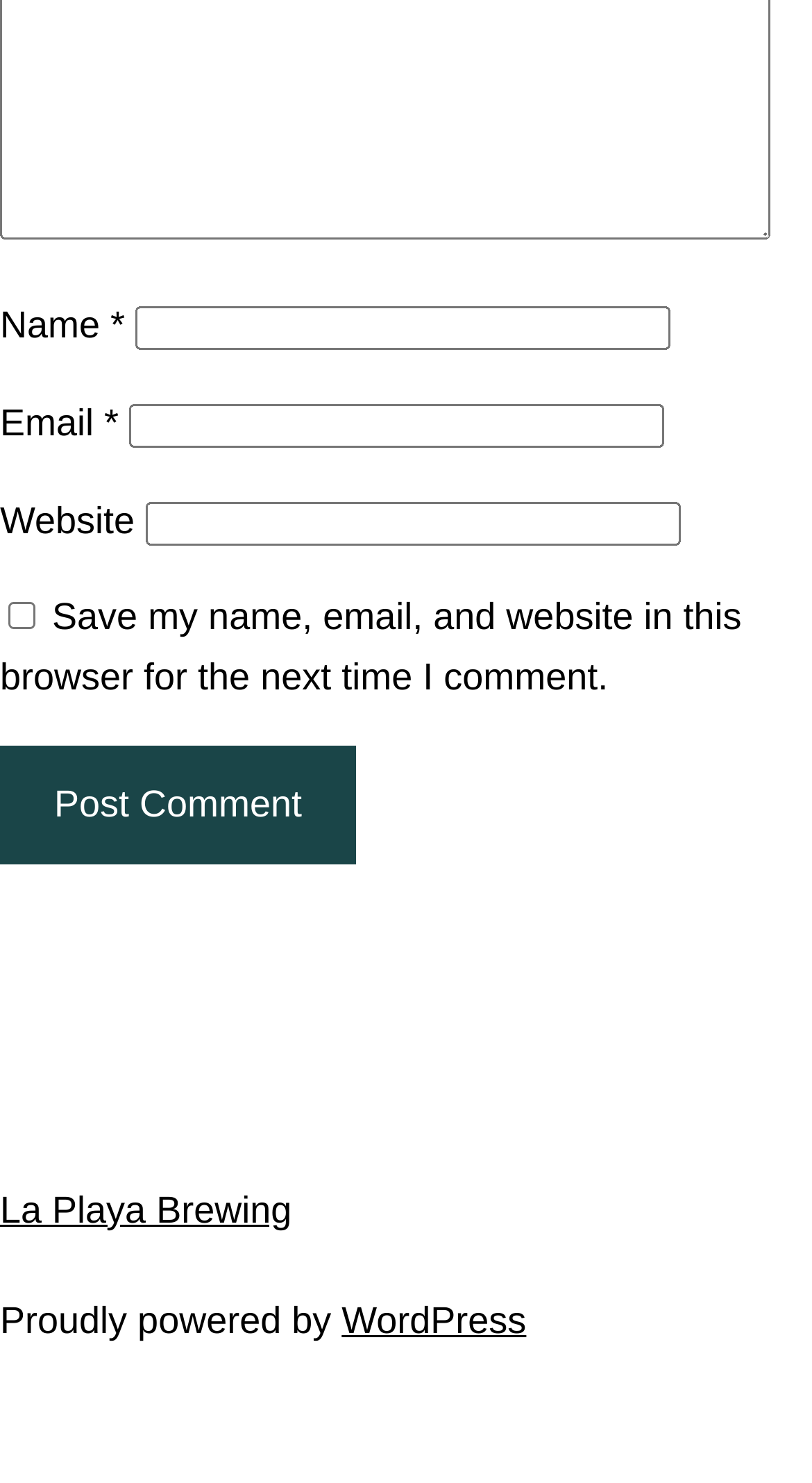What is the purpose of the checkbox?
From the screenshot, provide a brief answer in one word or phrase.

Save comment info